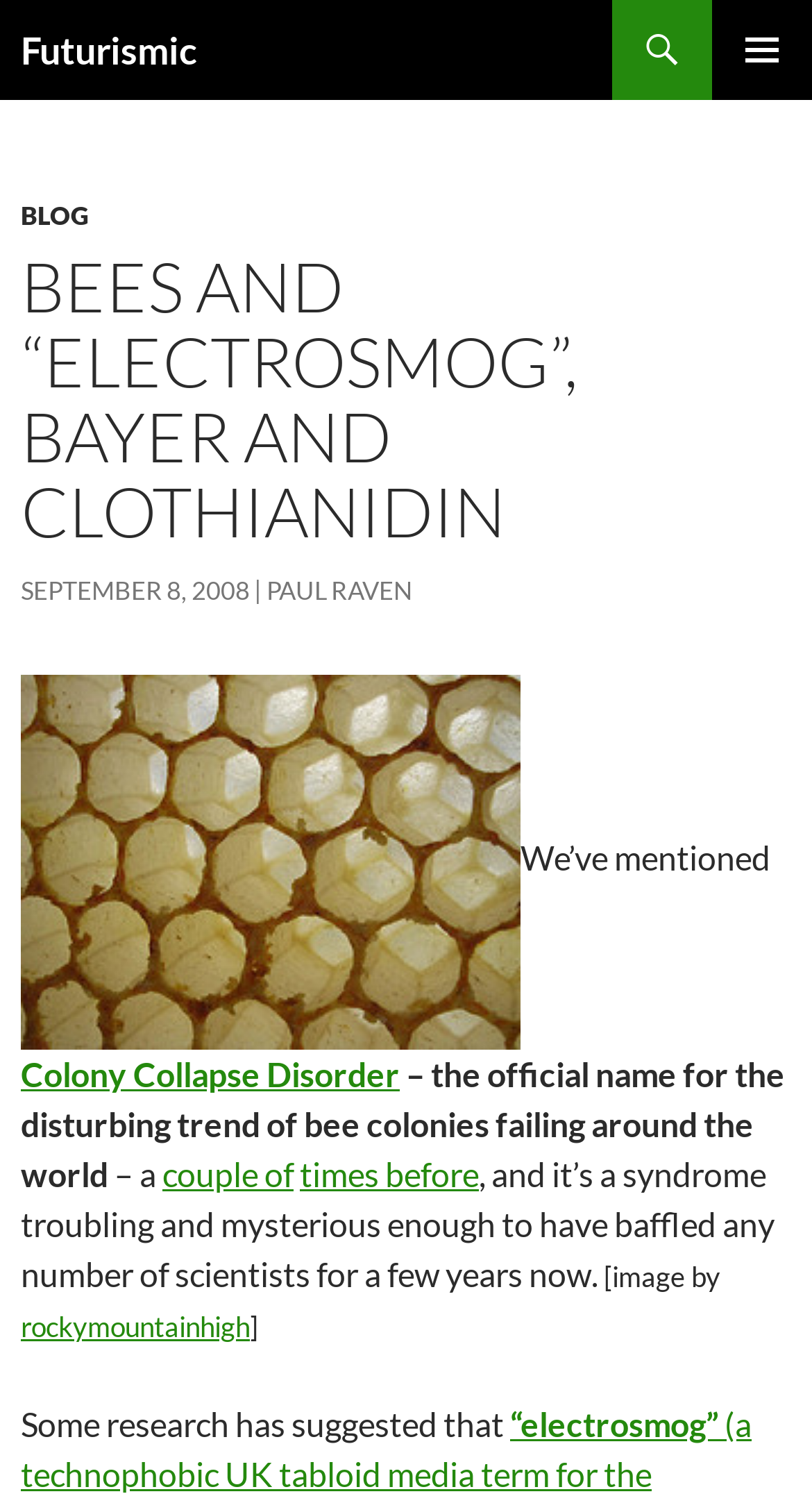From the image, can you give a detailed response to the question below:
What is the date of the blog post?

The date of the blog post can be found in the link 'SEPTEMBER 8, 2008' which is part of the article's metadata.